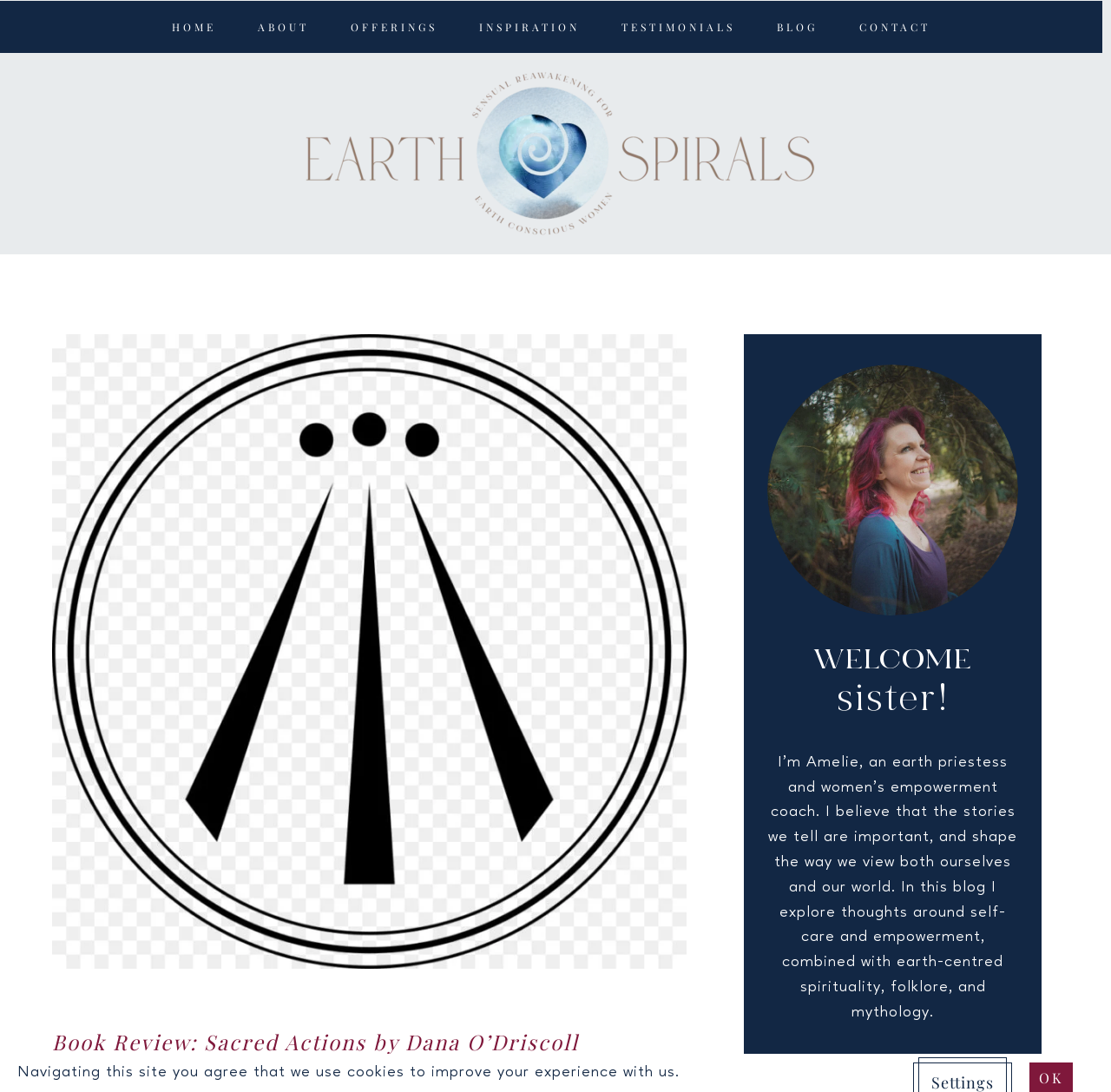What is the name of the author of the blog? Please answer the question using a single word or phrase based on the image.

Amelie